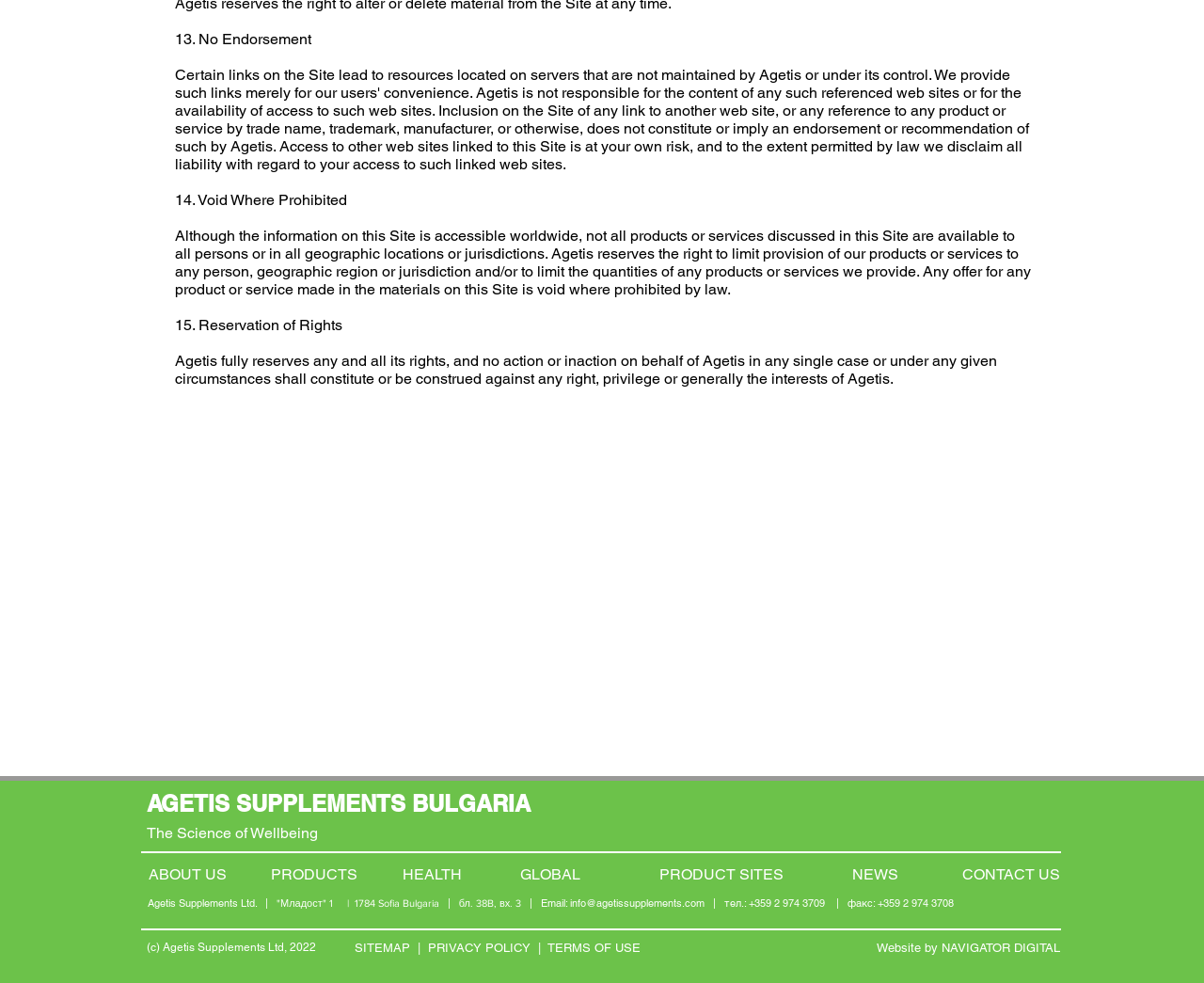Identify the bounding box coordinates for the element that needs to be clicked to fulfill this instruction: "Check the 'ARTISTS' page". Provide the coordinates in the format of four float numbers between 0 and 1: [left, top, right, bottom].

None